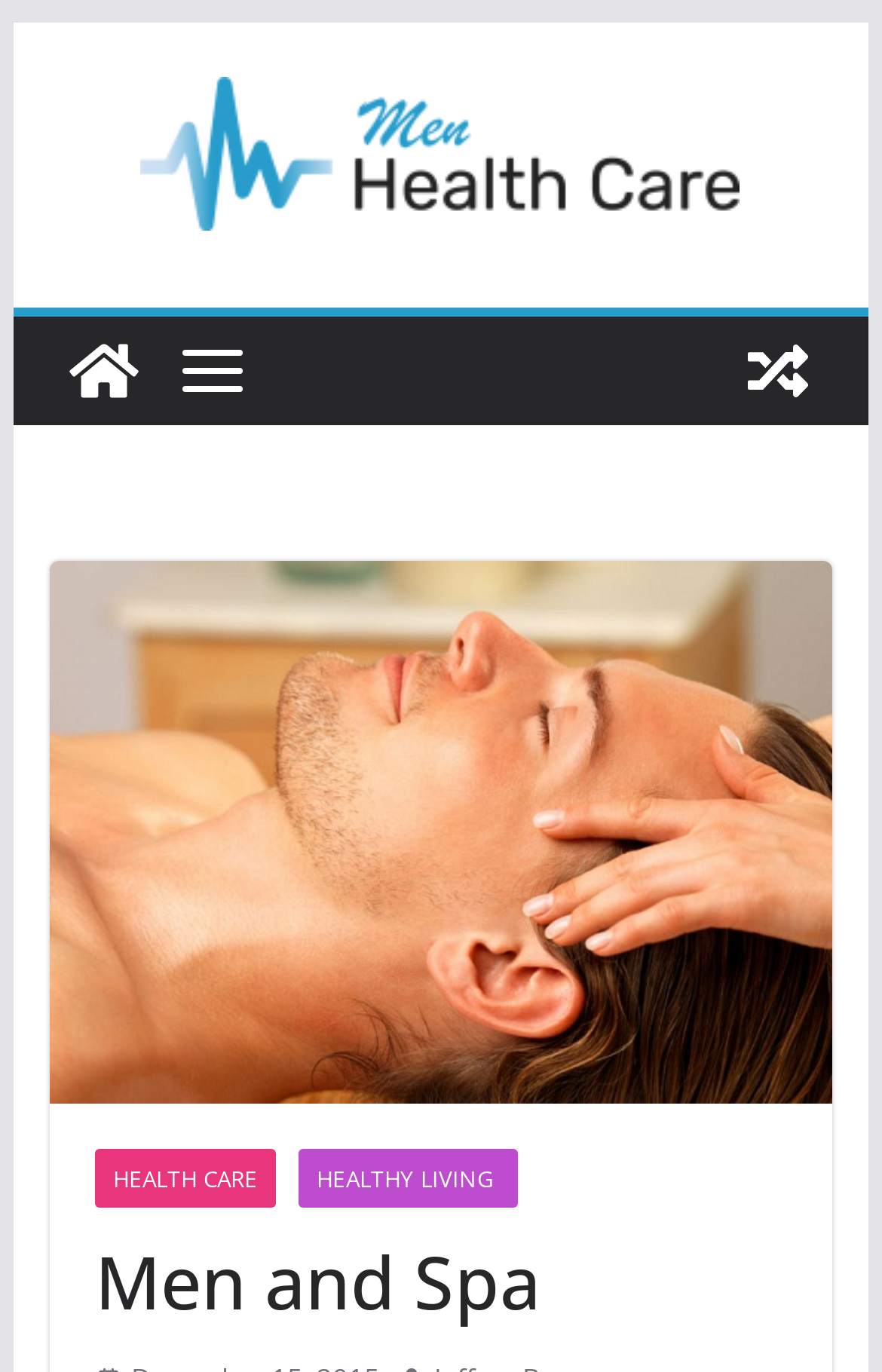Respond to the question below with a single word or phrase:
How many main categories are listed on the website?

Two